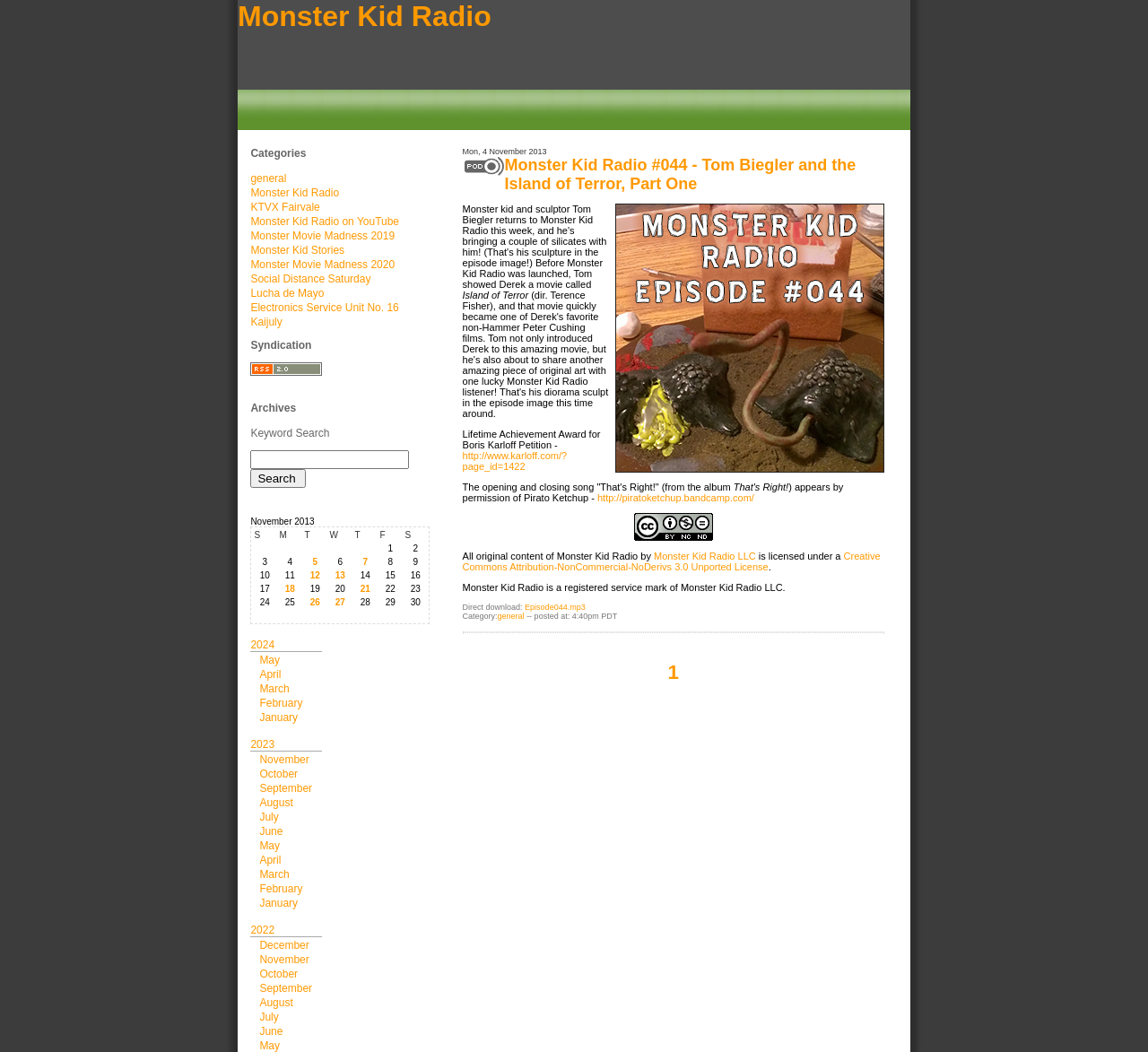Please determine the bounding box coordinates of the element's region to click in order to carry out the following instruction: "View the archives". The coordinates should be four float numbers between 0 and 1, i.e., [left, top, right, bottom].

[0.218, 0.382, 0.258, 0.394]